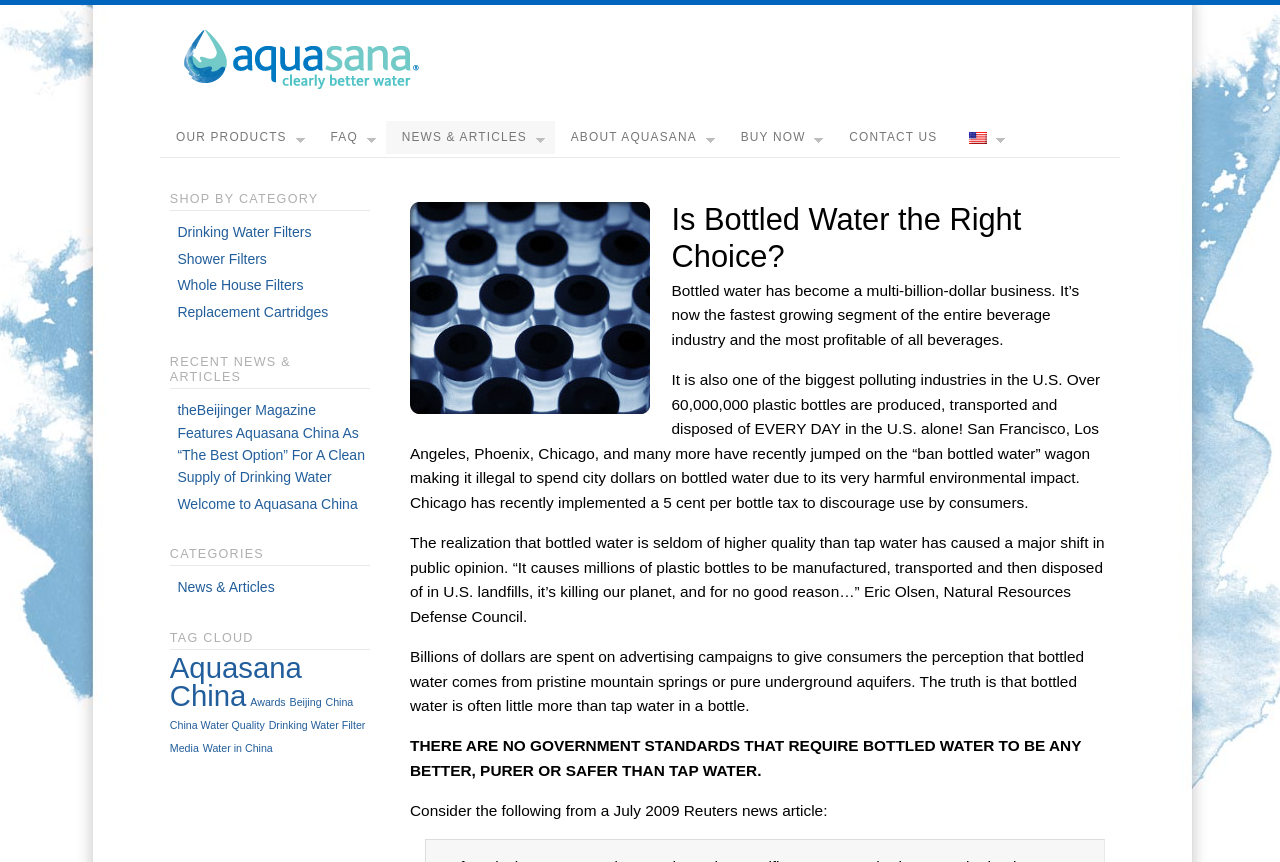Could you specify the bounding box coordinates for the clickable section to complete the following instruction: "View article details"?

None